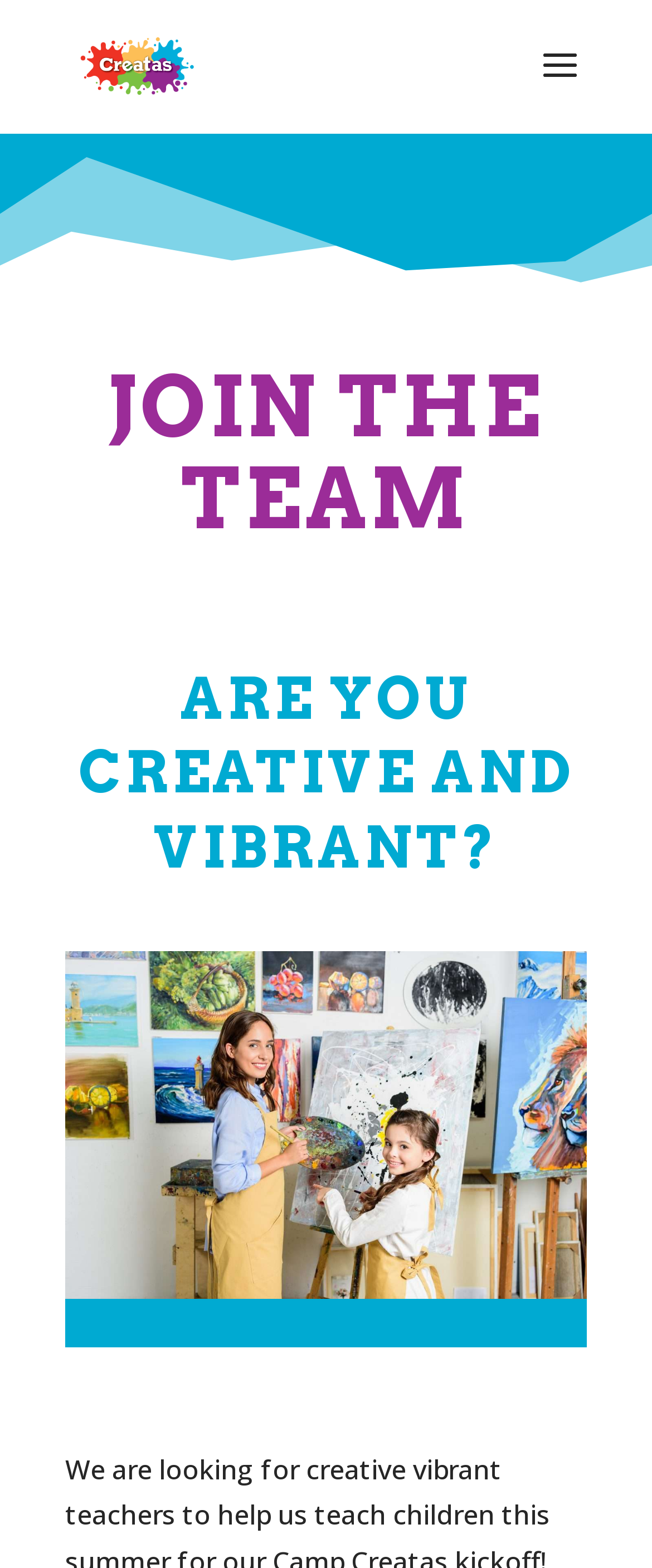Bounding box coordinates must be specified in the format (top-left x, top-left y, bottom-right x, bottom-right y). All values should be floating point numbers between 0 and 1. What are the bounding box coordinates of the UI element described as: alt="Creatas"

[0.11, 0.029, 0.314, 0.053]